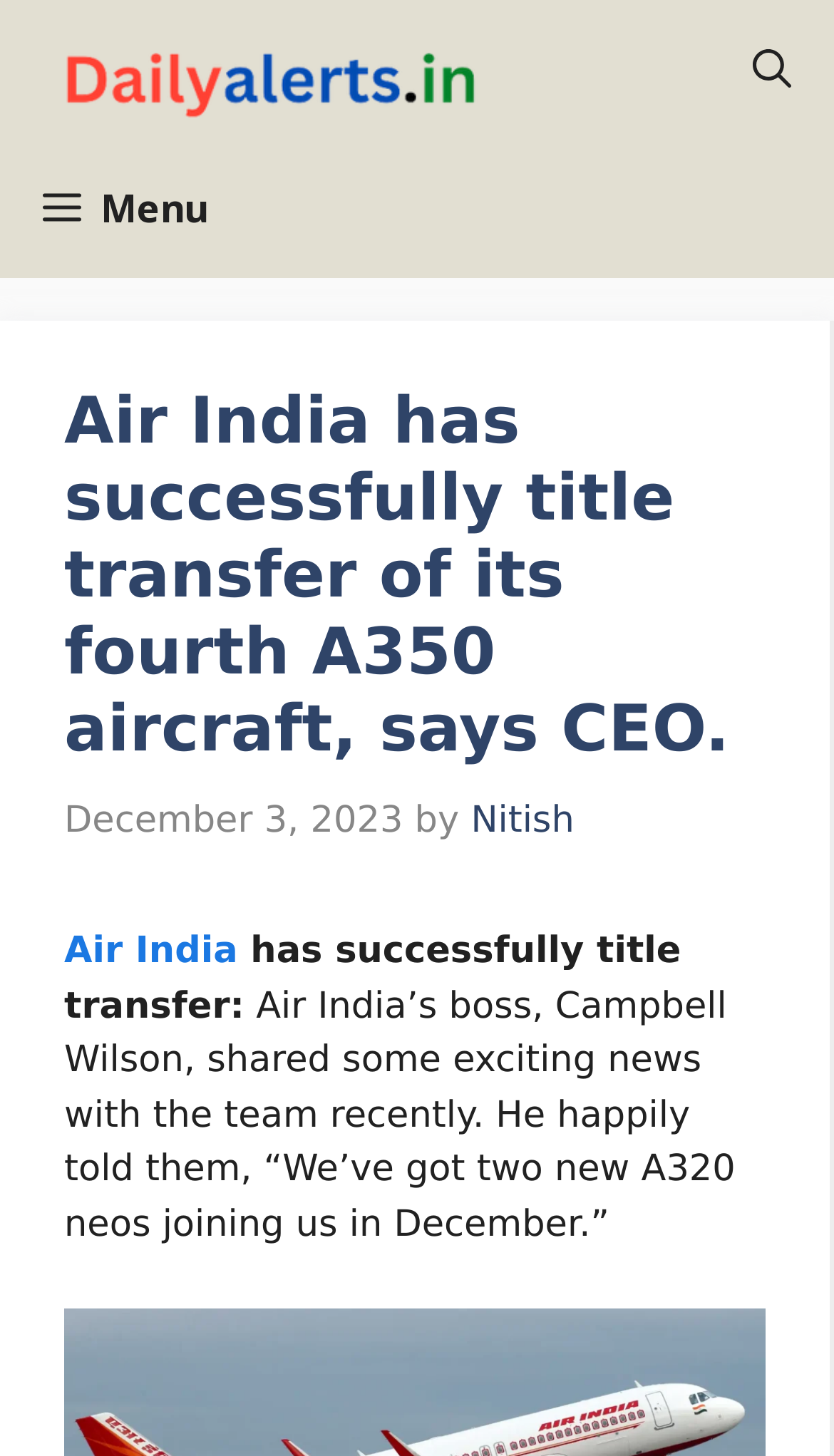When was the article published?
Using the visual information from the image, give a one-word or short-phrase answer.

December 3, 2023